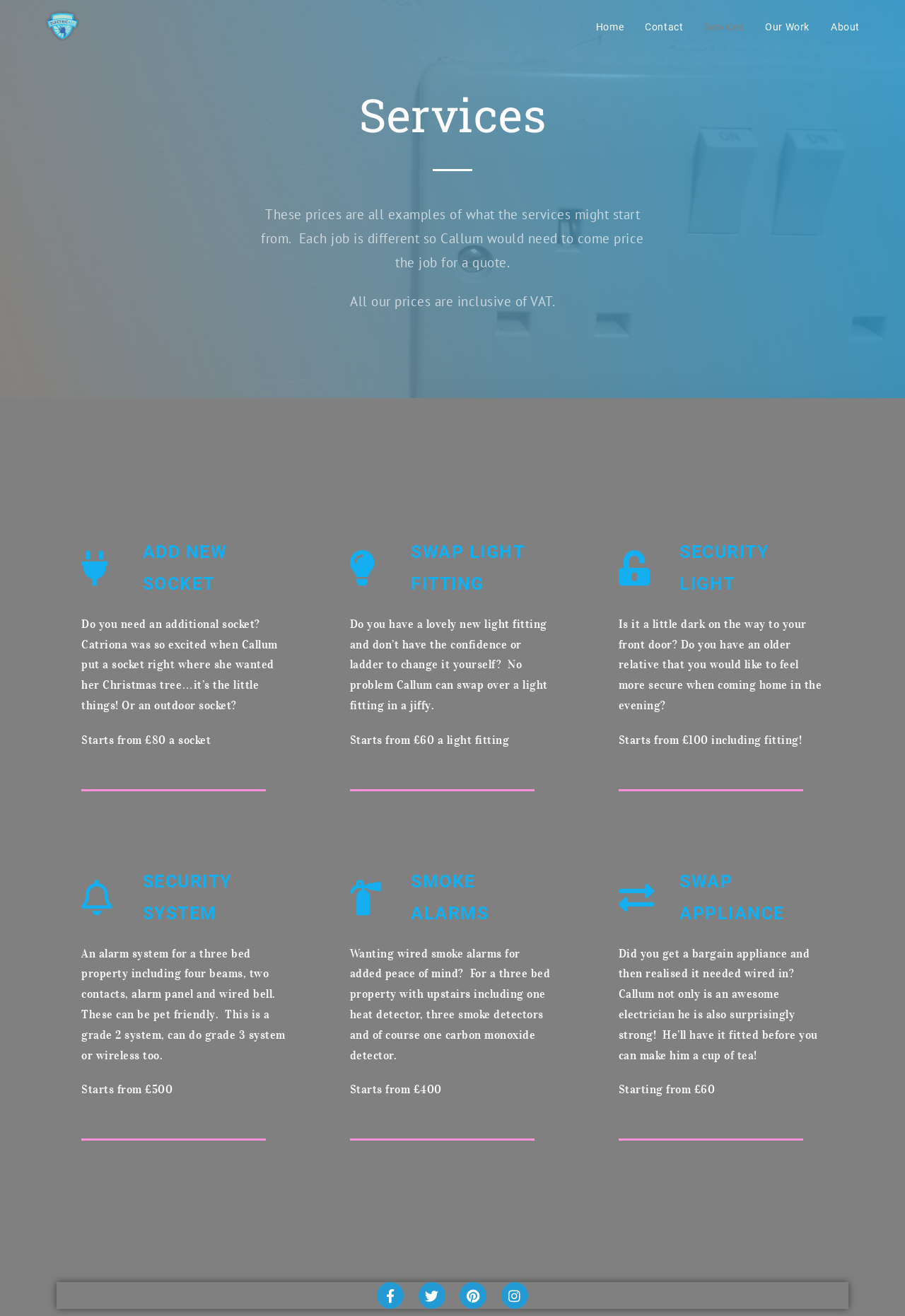Please determine the bounding box coordinates, formatted as (top-left x, top-left y, bottom-right x, bottom-right y), with all values as floating point numbers between 0 and 1. Identify the bounding box of the region described as: Our Work

[0.834, 0.0, 0.906, 0.041]